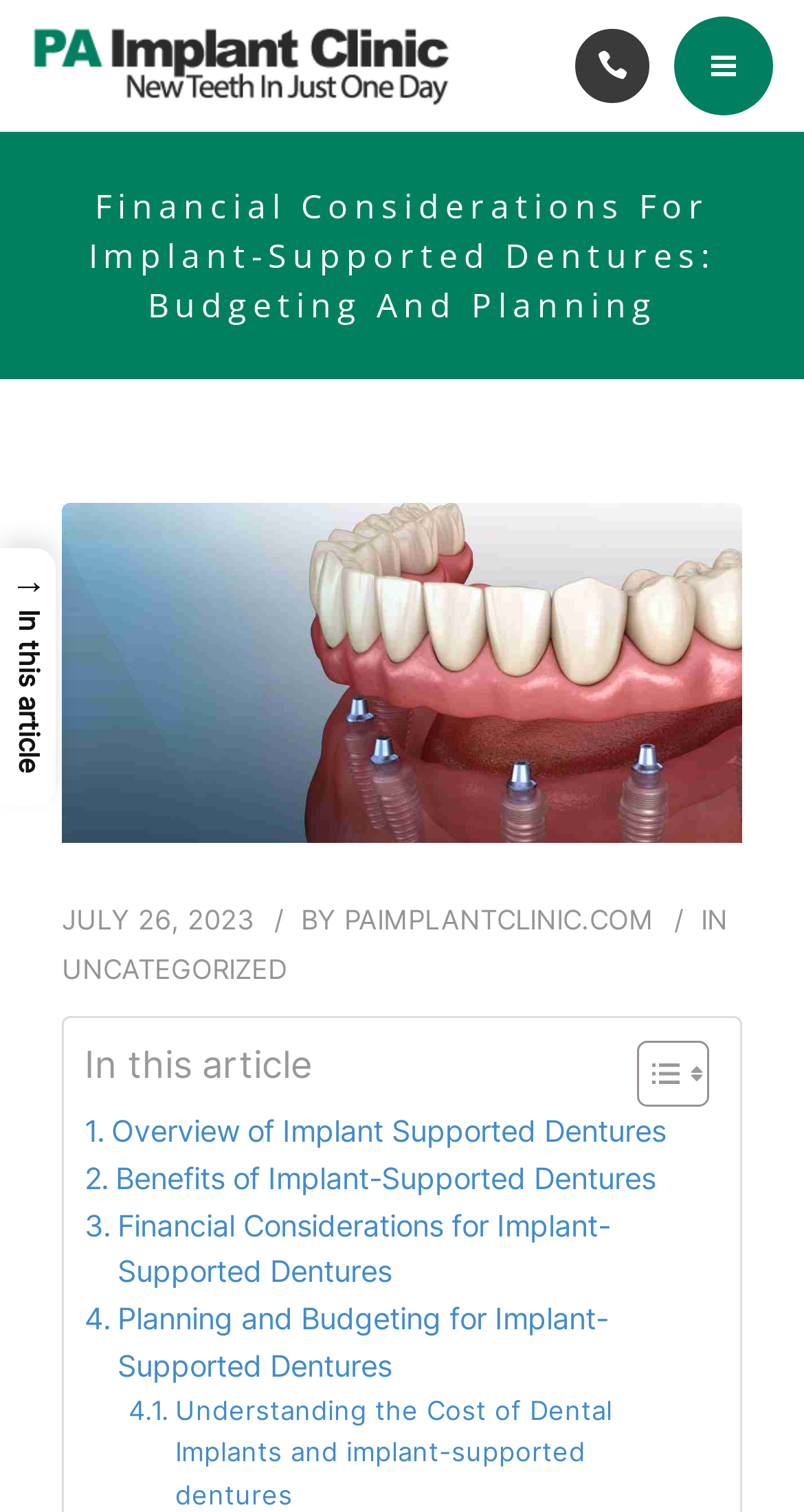What is the call-to-action button text?
Please craft a detailed and exhaustive response to the question.

I found the call-to-action button text by looking at the link element with the text 'FREE CONSULTATION' which is located prominently on the webpage.